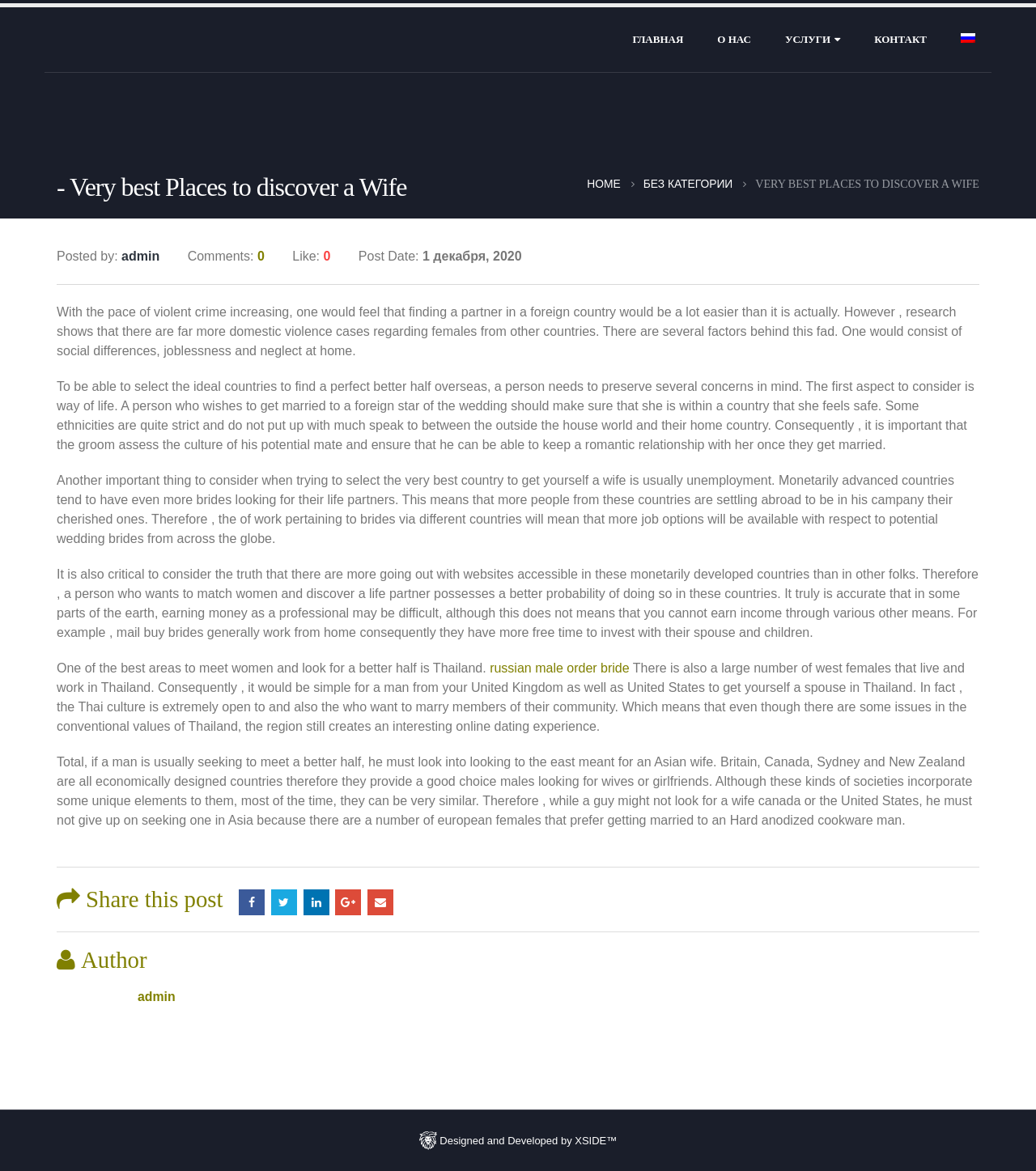What is the date of the post?
Use the information from the screenshot to give a comprehensive response to the question.

The date of the post is mentioned in the article section of the webpage, specifically in the text 'Post Date: 1 декабря, 2020'.